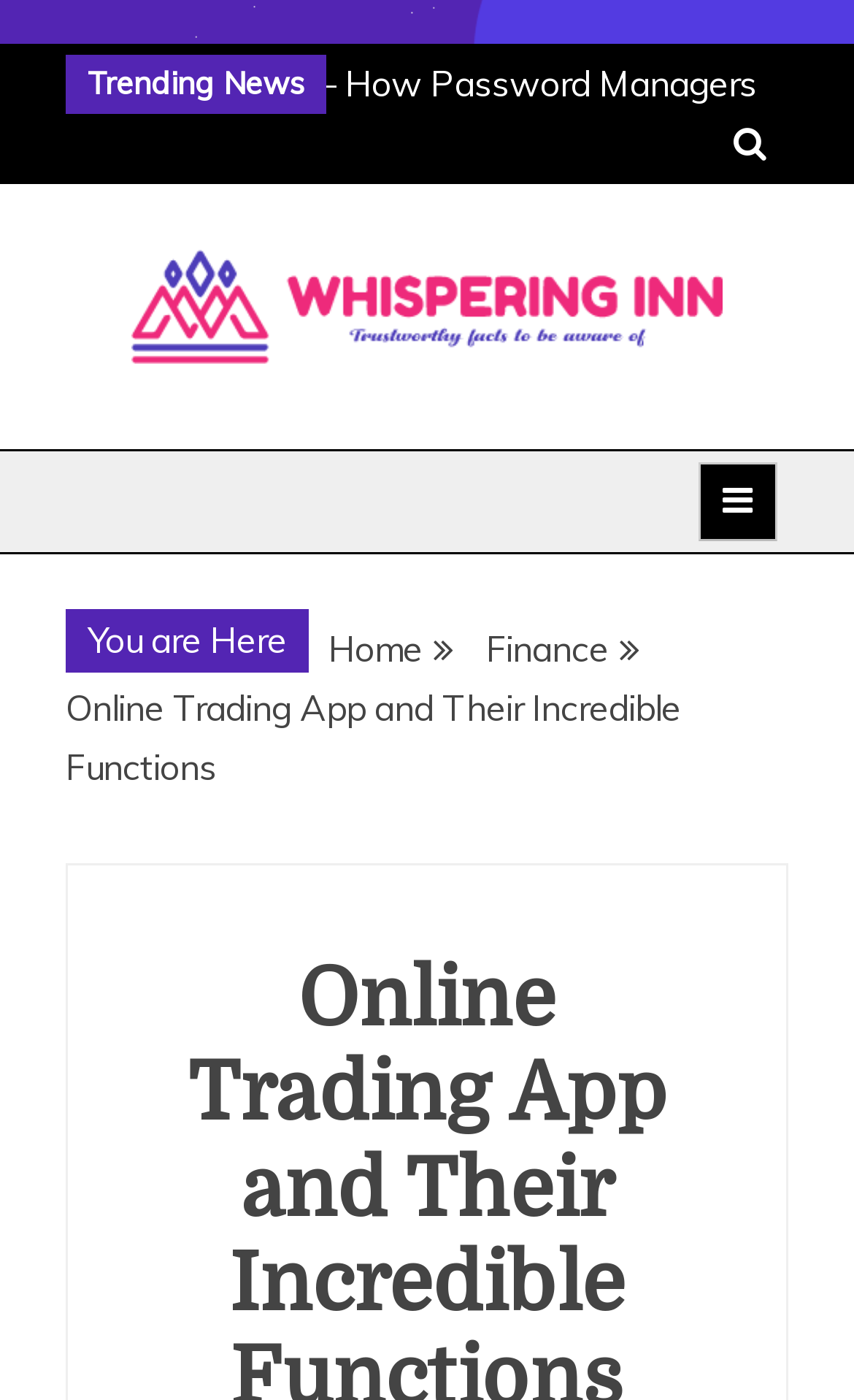Find the bounding box coordinates of the area to click in order to follow the instruction: "go to Home page".

[0.385, 0.447, 0.495, 0.478]